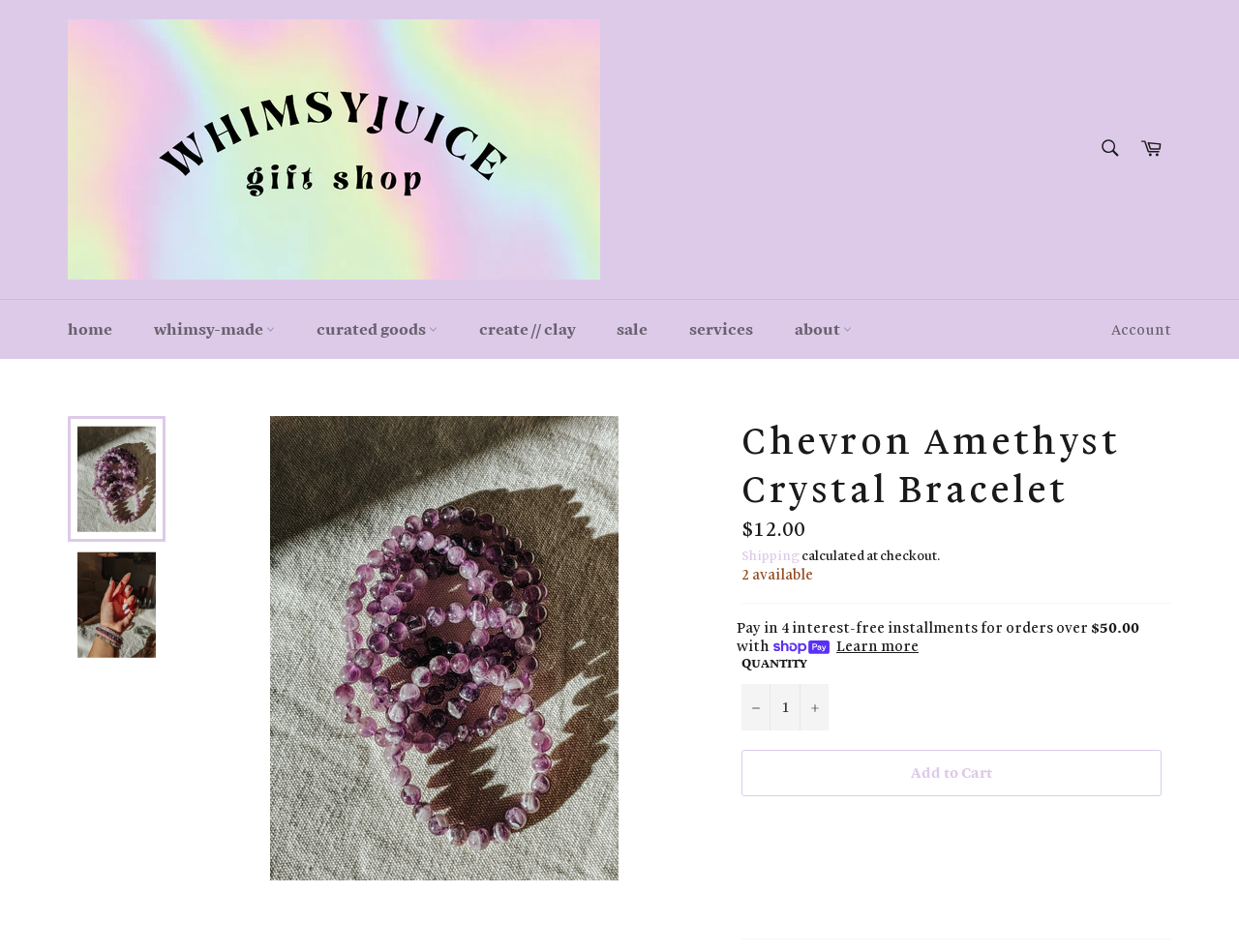What is the function of the 'Add to Cart' button? Observe the screenshot and provide a one-word or short phrase answer.

To add item to cart